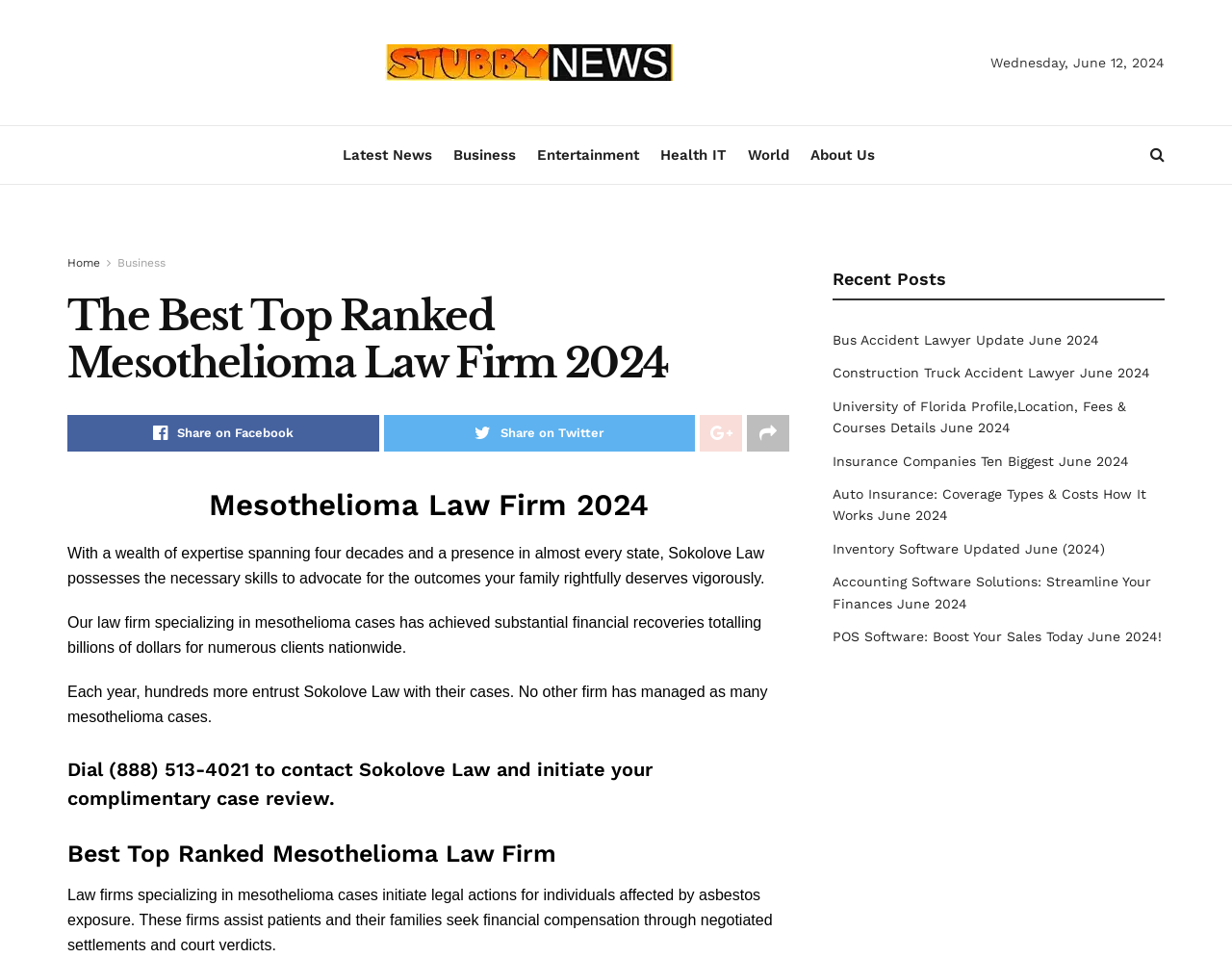Articulate a detailed summary of the webpage's content and design.

The webpage appears to be a law firm's website, specifically focused on mesothelioma cases. At the top, there is a heading that reads "The Best Top Ranked Mesothelioma Law Firm 2024". Below this, there are several links to news categories, including "Latest News", "Business", "Entertainment", and more, which are aligned horizontally across the page.

To the right of these links, there is a small image with the text "The International News Latest News Breaking News". Above this image, there is a static text element displaying the current date, "Wednesday, June 12, 2024".

On the left side of the page, there is a vertical navigation menu with links to "Home", "Business", and other categories. Below this menu, there are several social media links, including "Share on Facebook", "Share on Twitter", and more.

The main content of the page is divided into several sections. The first section has a heading "Mesothelioma Law Firm 2024" and describes the law firm's expertise and achievements in mesothelioma cases. The text explains that the firm has a wealth of expertise spanning four decades and has achieved substantial financial recoveries for numerous clients nationwide.

Below this section, there are several paragraphs of text that provide more information about the law firm's services and achievements. There is also a call-to-action heading that encourages visitors to contact the law firm for a complimentary case review.

Further down the page, there is a section with a heading "Recent Posts" that lists several links to recent articles or blog posts, including "Bus Accident Lawyer Update June 2024", "Construction Truck Accident Lawyer June 2024", and more. These links are aligned vertically and take up the right side of the page.